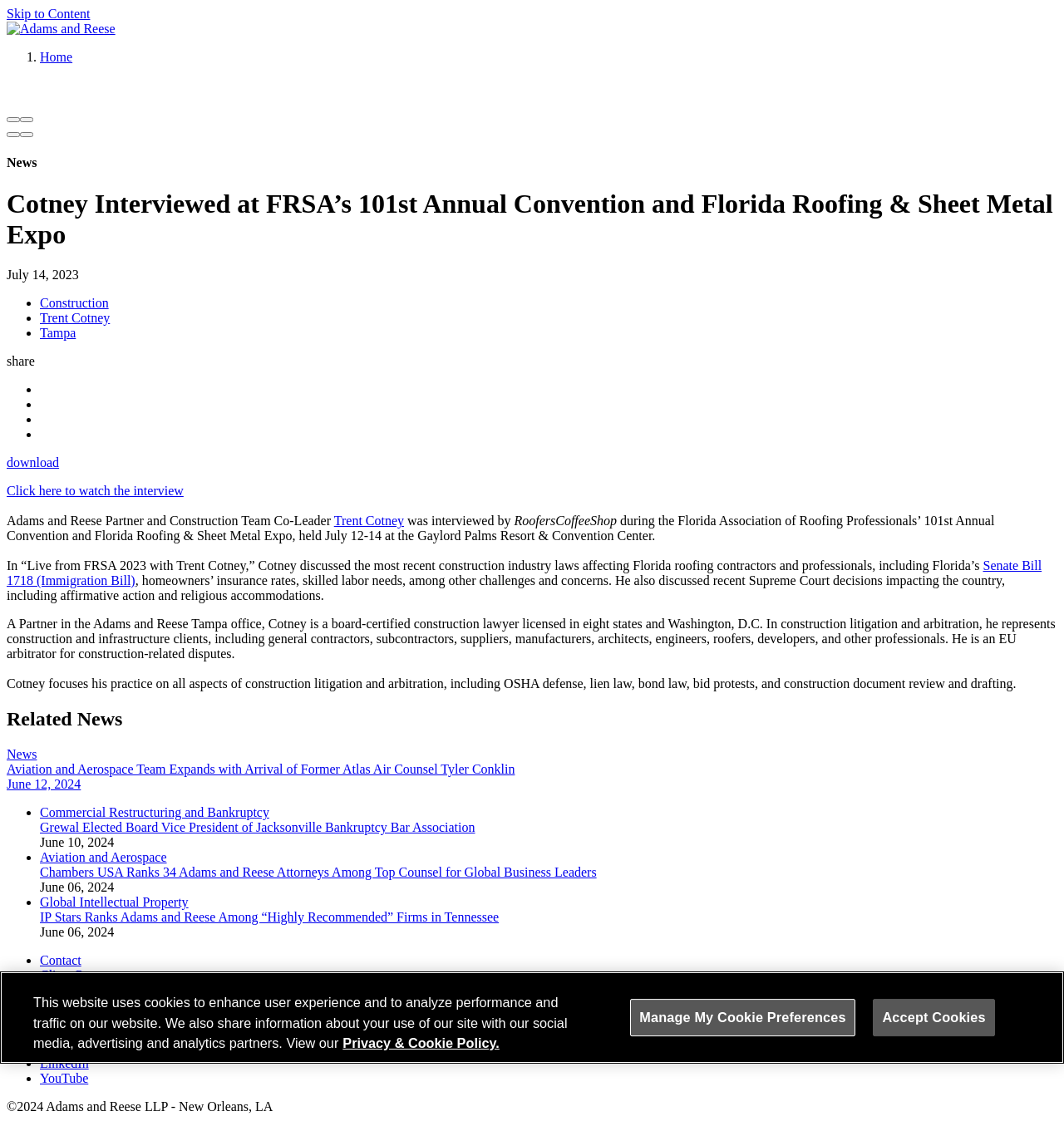Identify the webpage's primary heading and generate its text.

Cotney Interviewed at FRSA’s 101st Annual Convention and Florida Roofing & Sheet Metal Expo